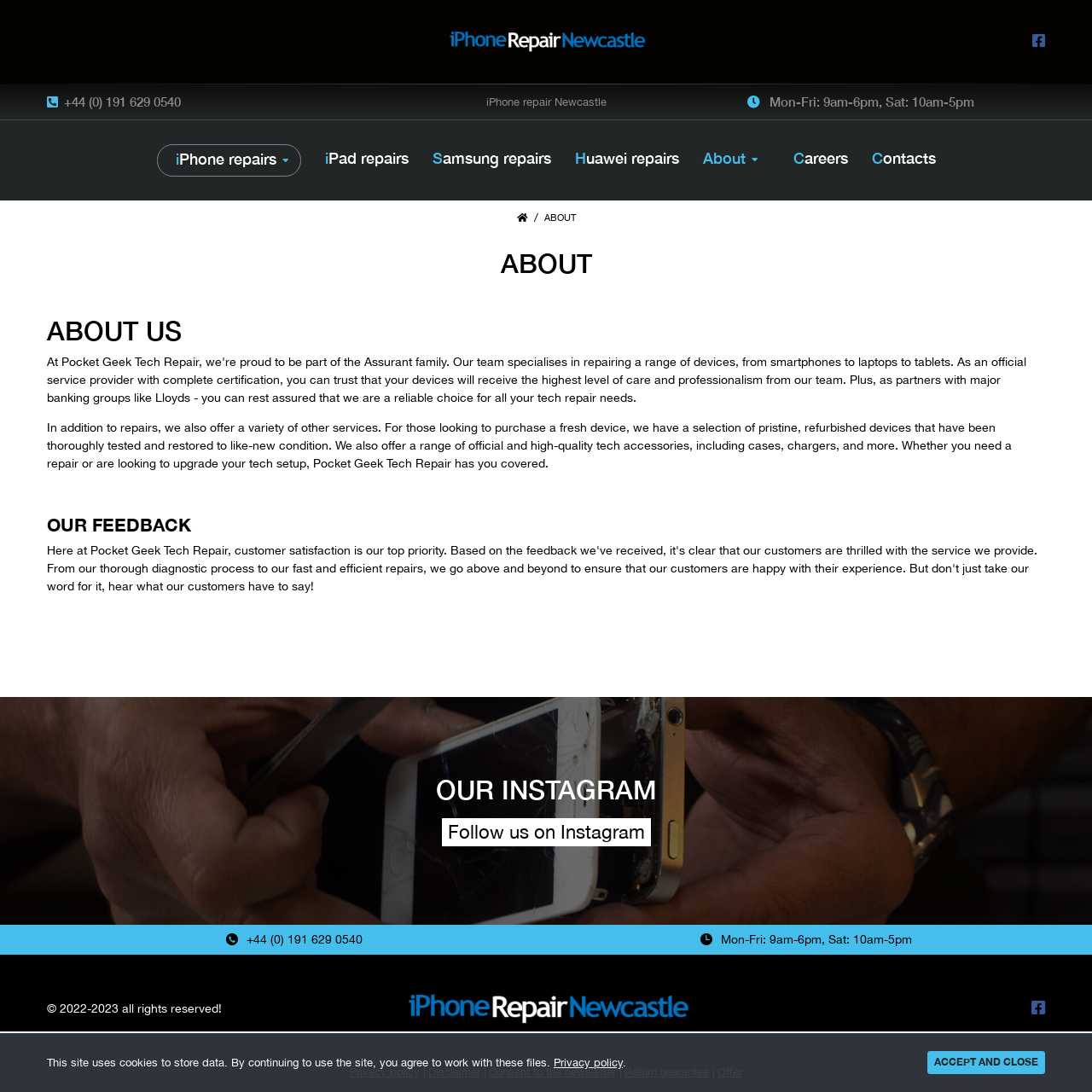Find and provide the bounding box coordinates for the UI element described with: "iPhone repairs".

[0.144, 0.133, 0.275, 0.161]